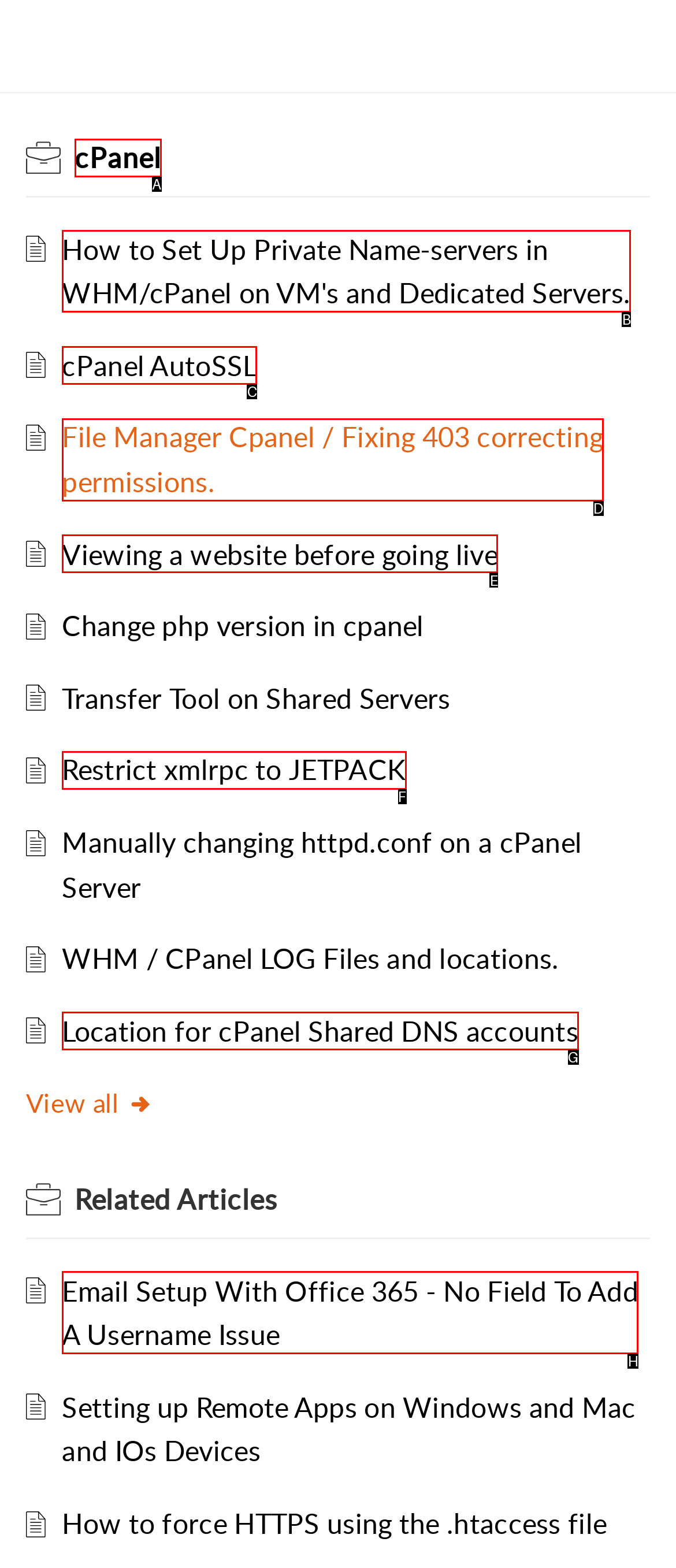What option should you select to complete this task: Click on 'How to Set Up Private Name-servers in WHM/cPanel on VM's and Dedicated Servers.'? Indicate your answer by providing the letter only.

B